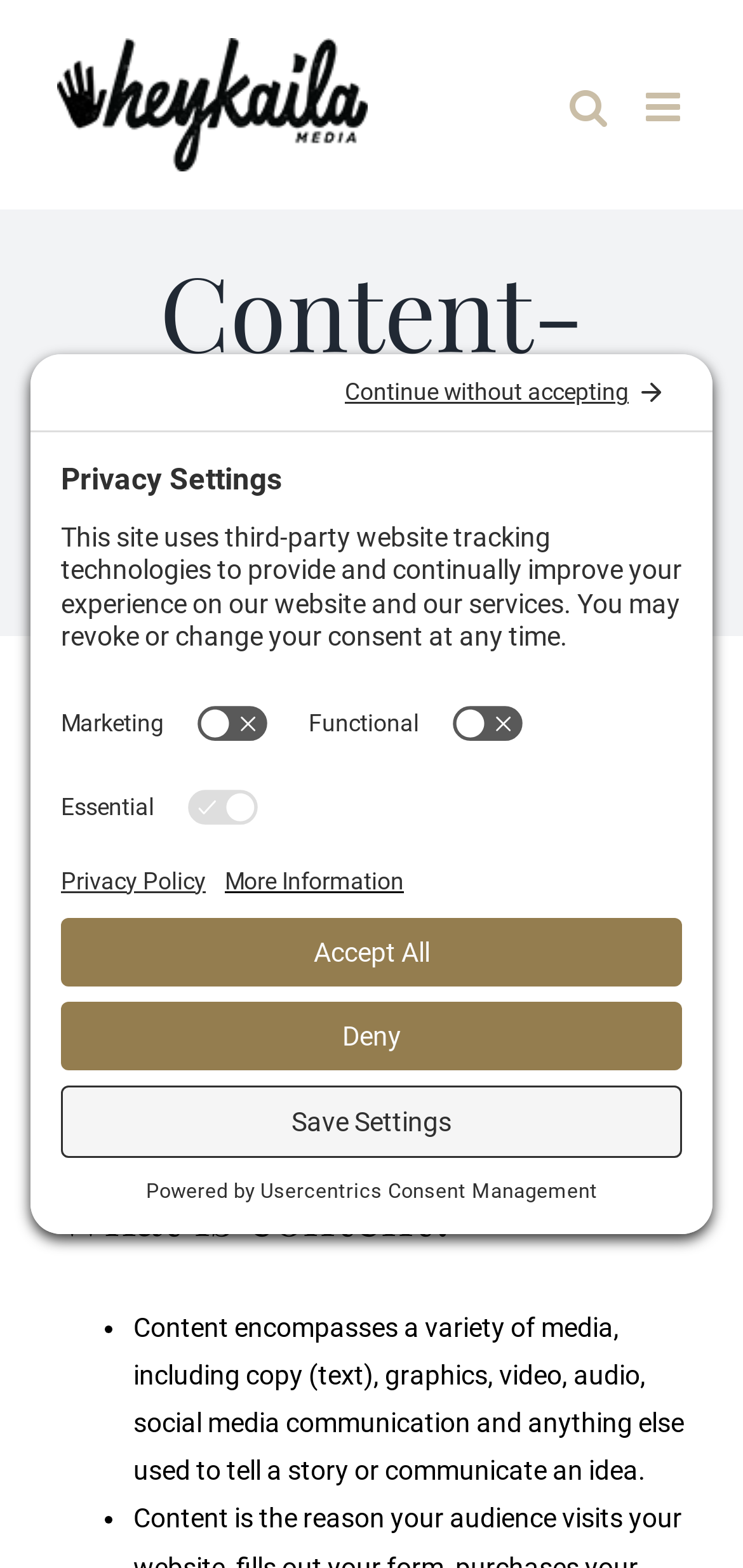Please respond to the question with a concise word or phrase:
What types of media are included in content?

Copy, graphics, video, audio, etc.